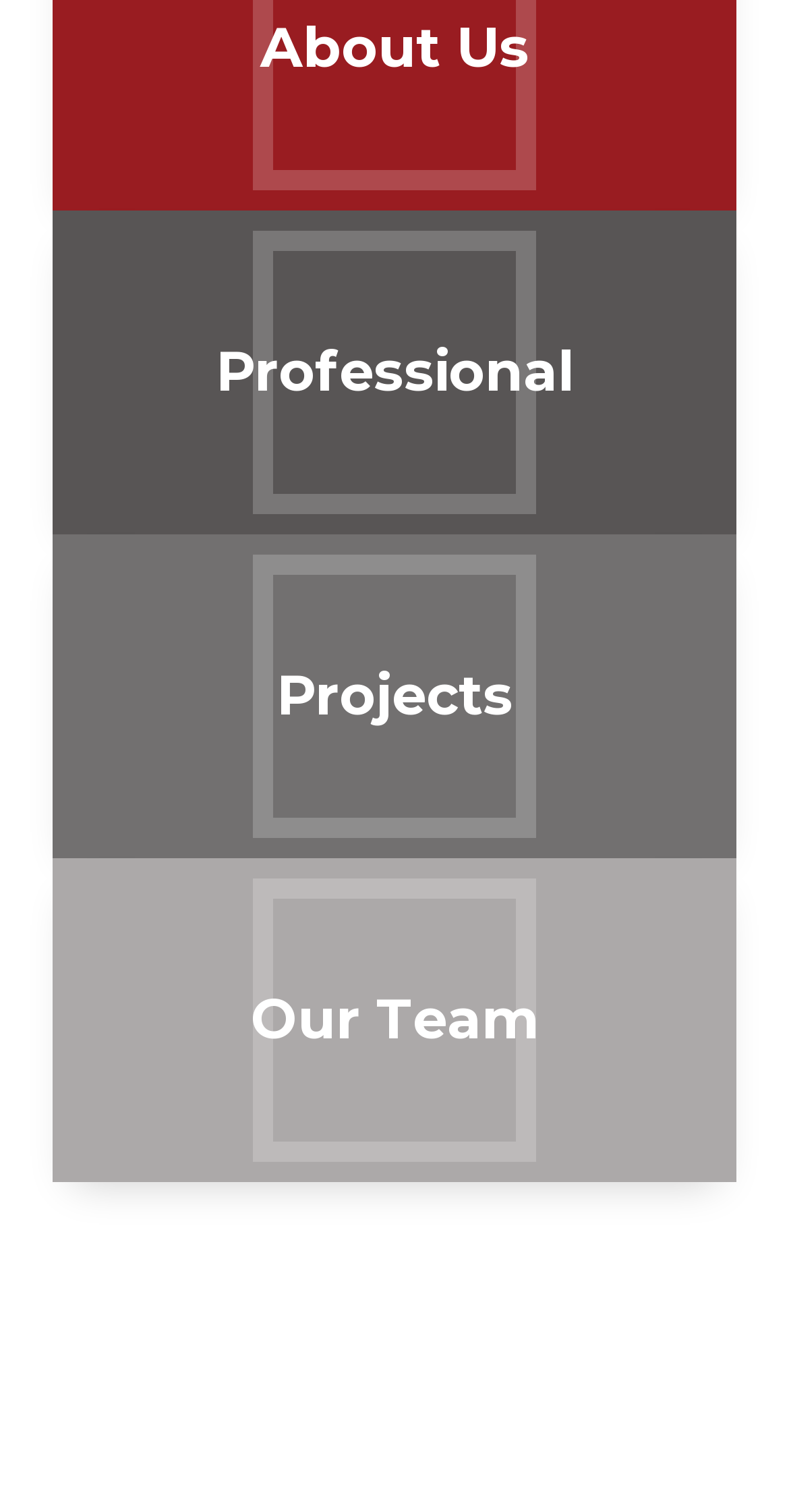Give a one-word or phrase response to the following question: What is the second main section?

Professional